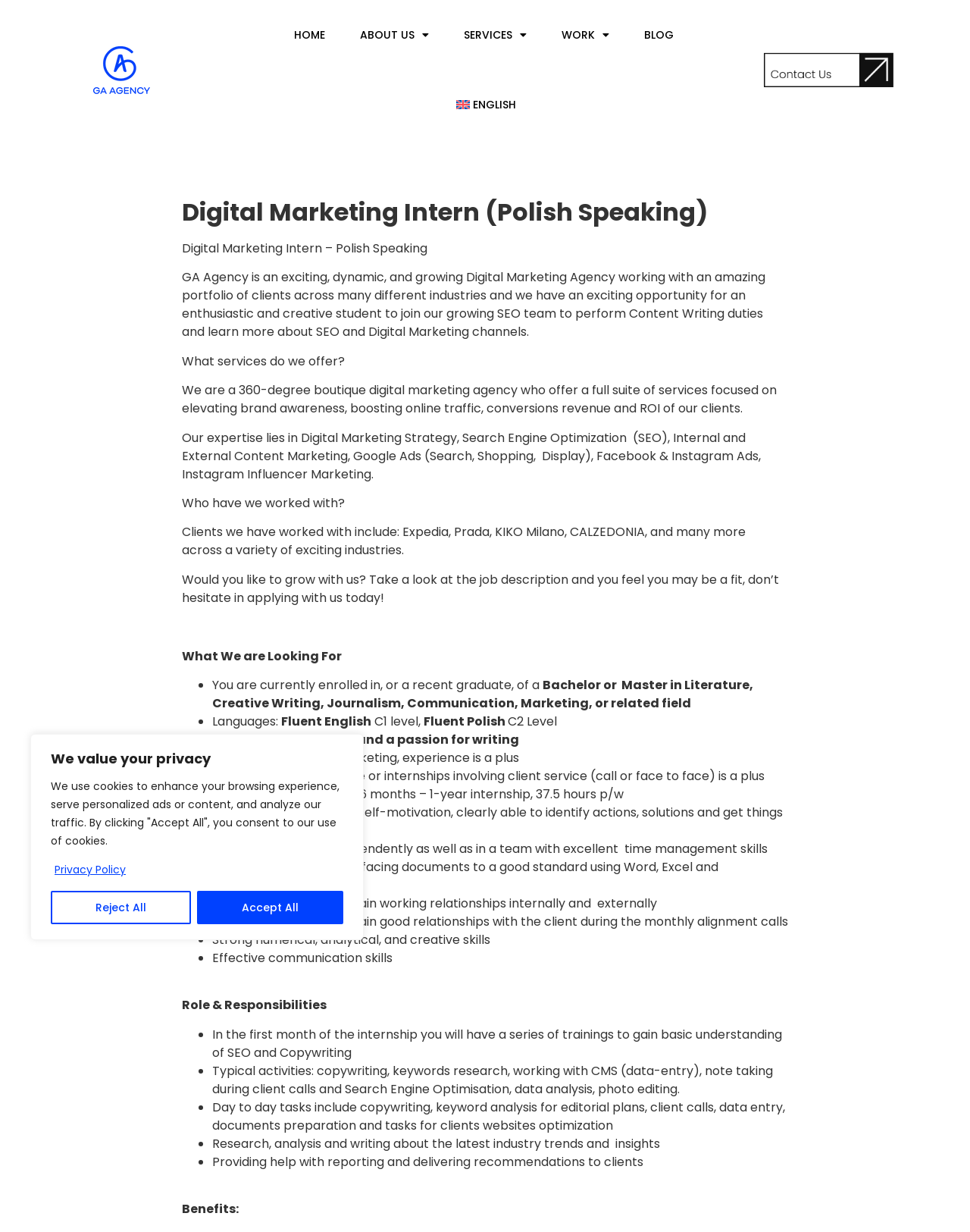Identify the bounding box coordinates necessary to click and complete the given instruction: "Click HOME".

[0.288, 0.0, 0.351, 0.057]